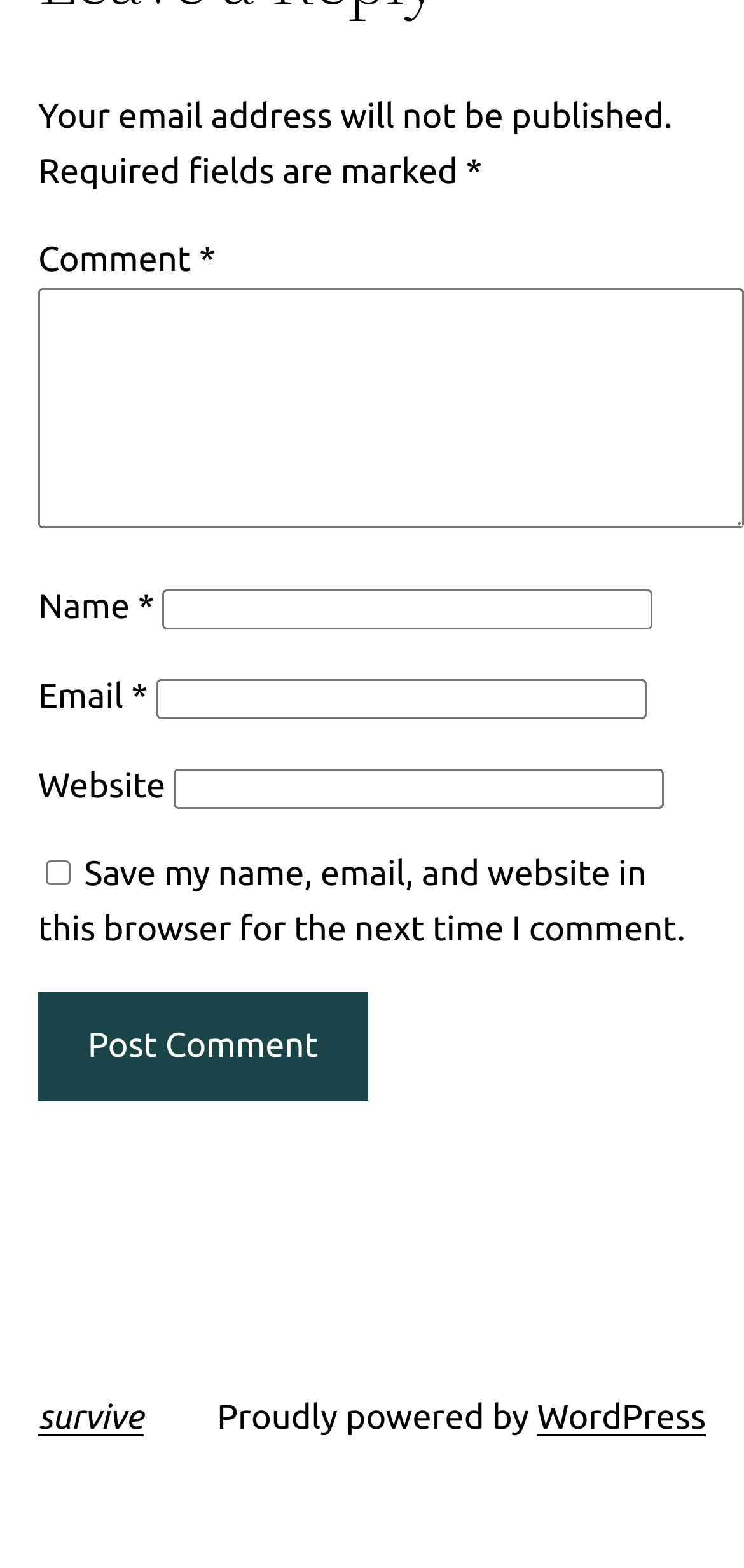Find the bounding box of the element with the following description: "WordPress". The coordinates must be four float numbers between 0 and 1, formatted as [left, top, right, bottom].

[0.722, 0.891, 0.949, 0.916]